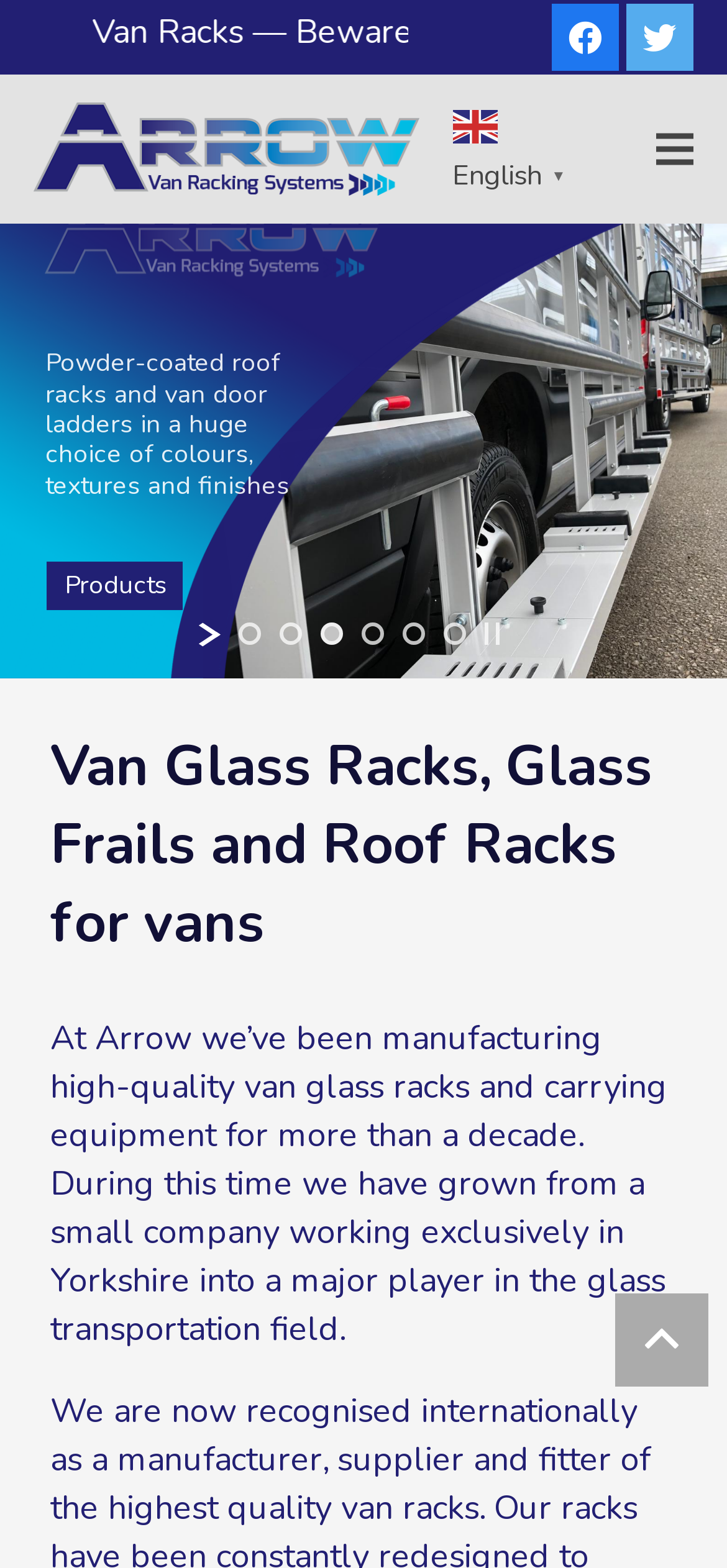Please specify the bounding box coordinates of the clickable region to carry out the following instruction: "View Facebook page". The coordinates should be four float numbers between 0 and 1, in the format [left, top, right, bottom].

[0.759, 0.002, 0.851, 0.045]